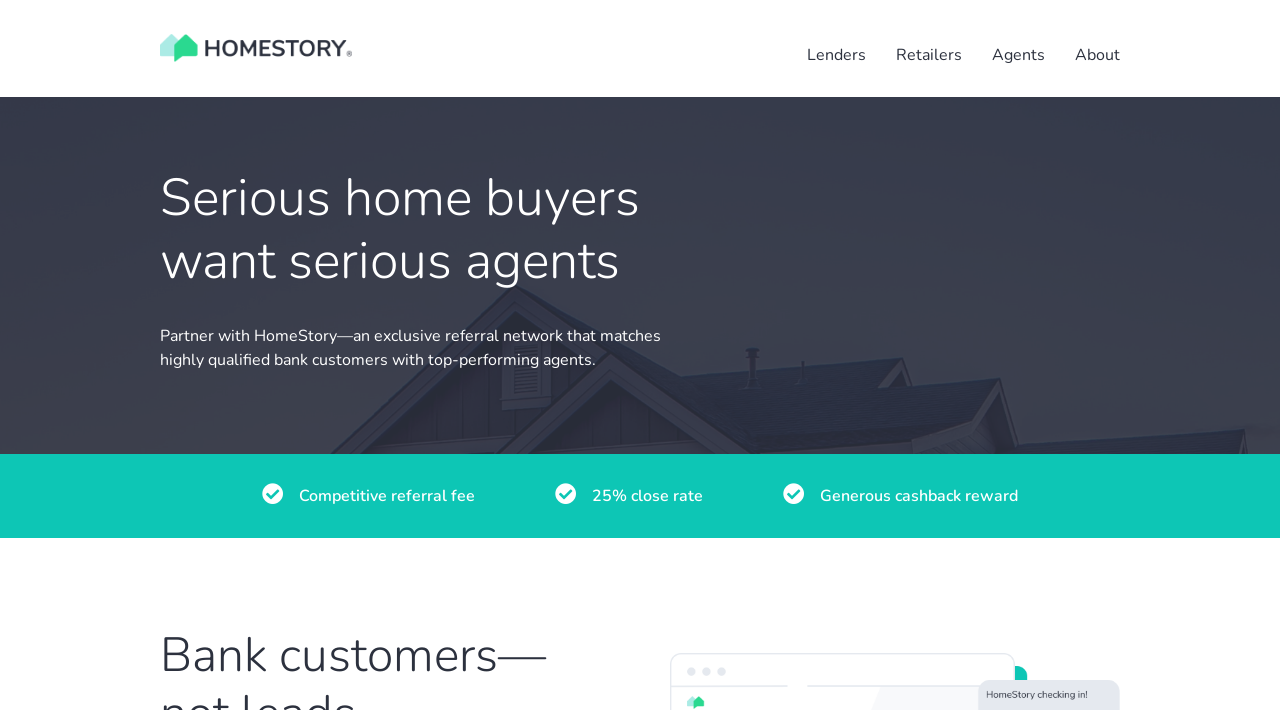Answer briefly with one word or phrase:
What type of customers are matched with top-performing agents?

Bank customers